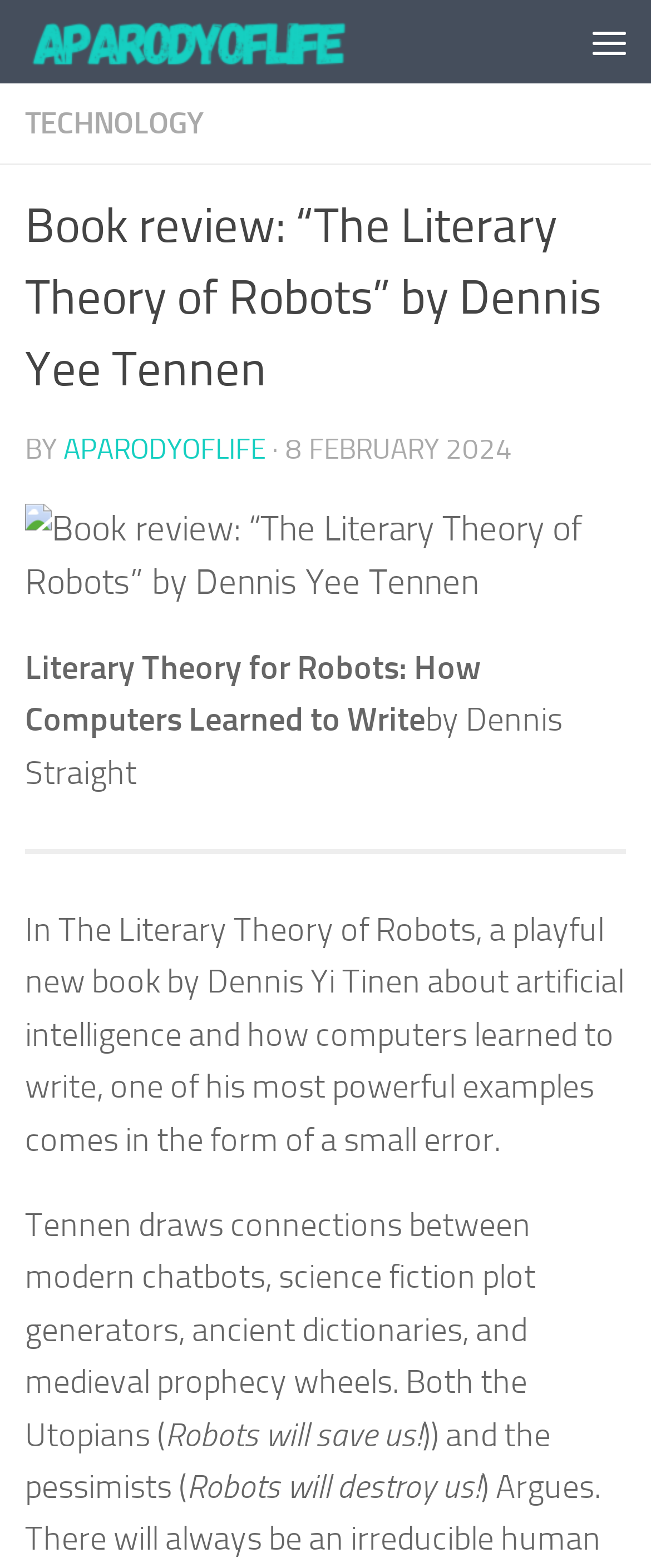Construct a thorough caption encompassing all aspects of the webpage.

The webpage is a book review page, specifically reviewing "The Literary Theory of Robots" by Dennis Yee Tennen. At the top left, there is a "Skip to content" link, followed by a "Home page" link. On the top right, there is a "Menu" button. 

Below the menu button, there is a section with a heading that matches the title of the book being reviewed. This section contains the author's name, "APARODYOFLIFE", and the date of the review, "8 FEBRUARY 2024". 

To the right of the heading, there is an image related to the book review. Below the image, there is a brief summary of the book, "Literary Theory for Robots: How Computers Learned to Write" by Dennis Straight. 

The main content of the review is divided into paragraphs, with the first paragraph discussing the book's exploration of artificial intelligence and how computers learned to write. The text continues to describe the author's connections between modern chatbots, science fiction plot generators, ancient dictionaries, and medieval prophecy wheels. 

The review also quotes the author, presenting two opposing views on robots, with one group believing "Robots will save us!" and the other believing "Robots will destroy us!".